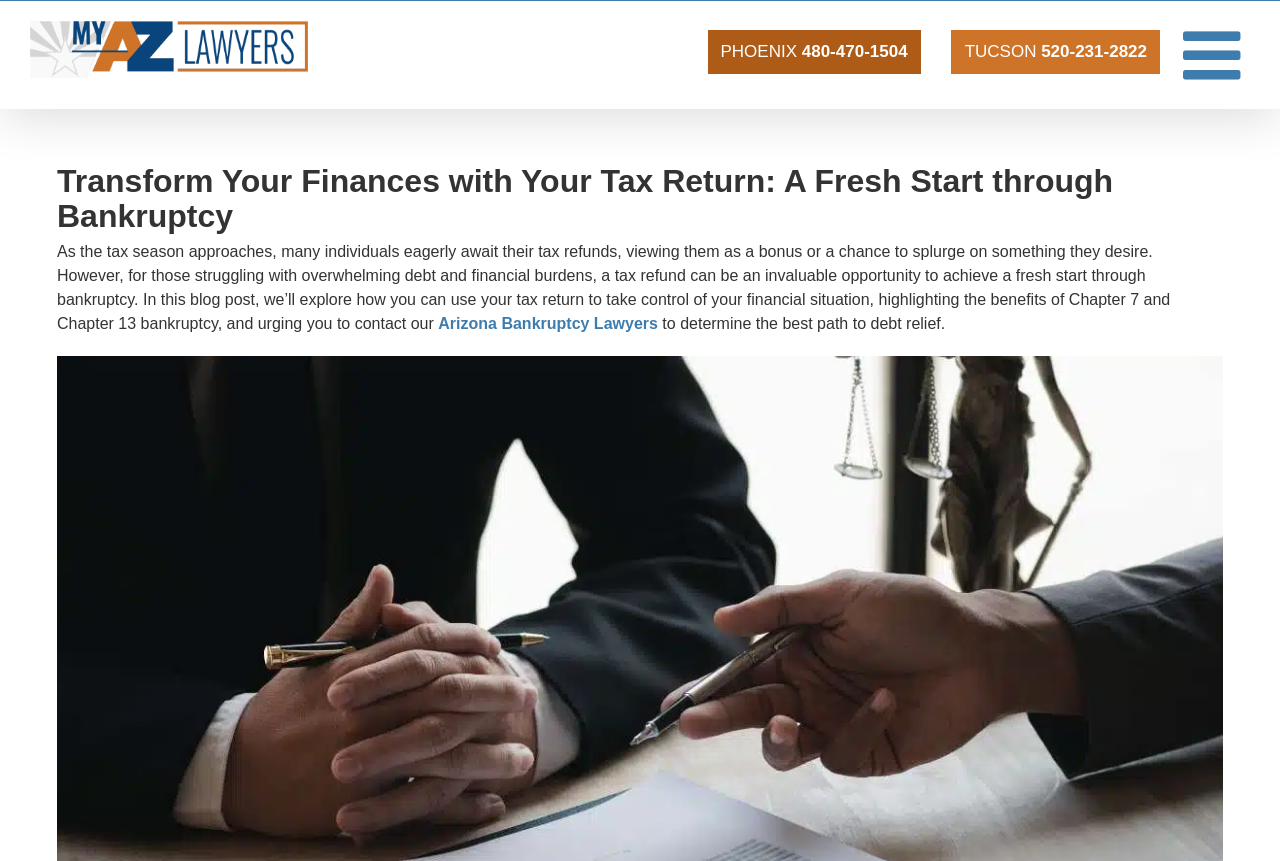Who can help determine the best path to debt relief?
Please describe in detail the information shown in the image to answer the question.

I found the answer by reading the link element, which says 'Arizona Bankruptcy Lawyers' and is mentioned in the context of determining the best path to debt relief.